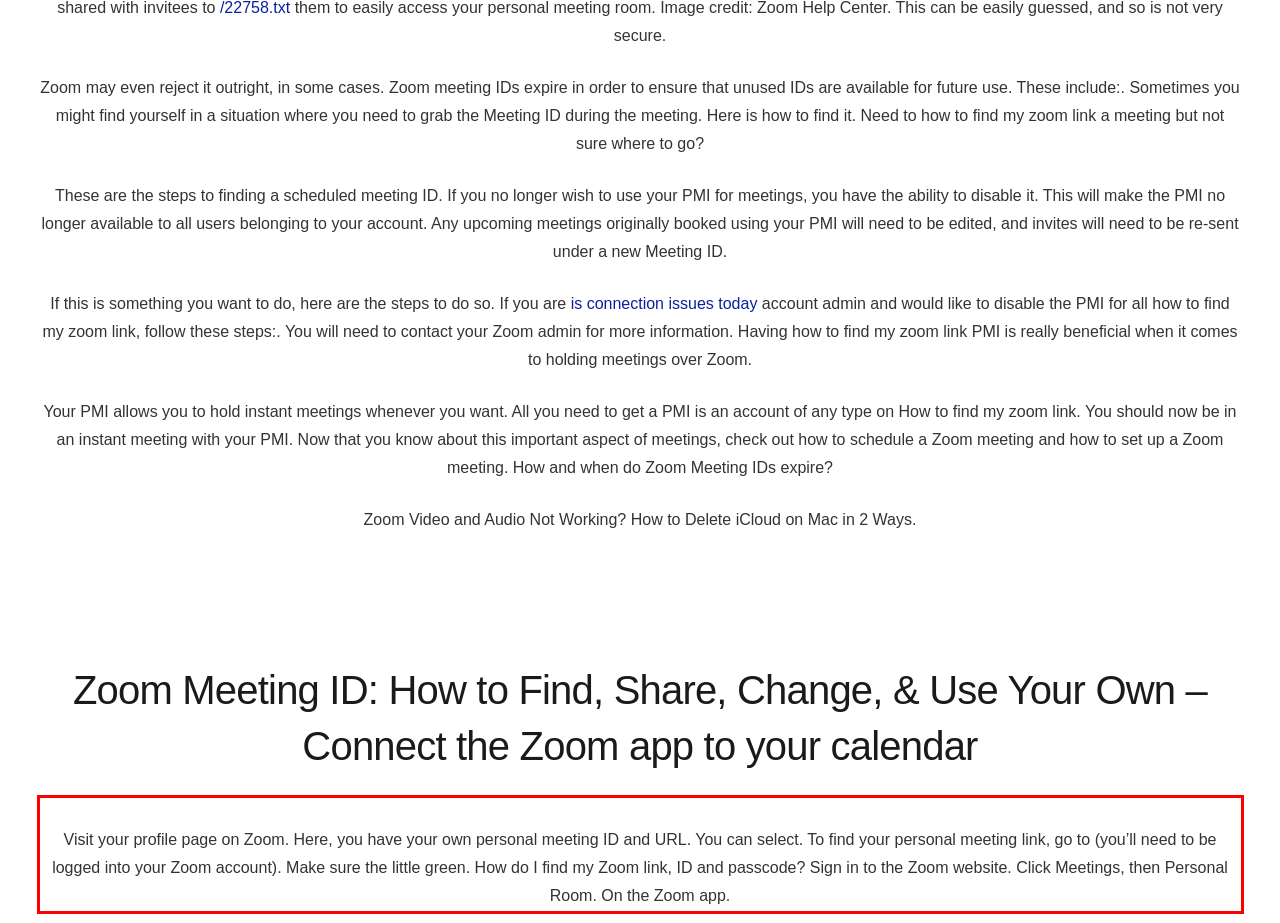Given the screenshot of the webpage, identify the red bounding box, and recognize the text content inside that red bounding box.

Visit your profile page on Zoom. Here, you have your own personal meeting ID and URL. You can select. To find your personal meeting link, go to (you’ll need to be logged into your Zoom account). Make sure the little green. How do I find my Zoom link, ID and passcode? Sign in to the Zoom website. Click Meetings, then Personal Room. On the Zoom app.